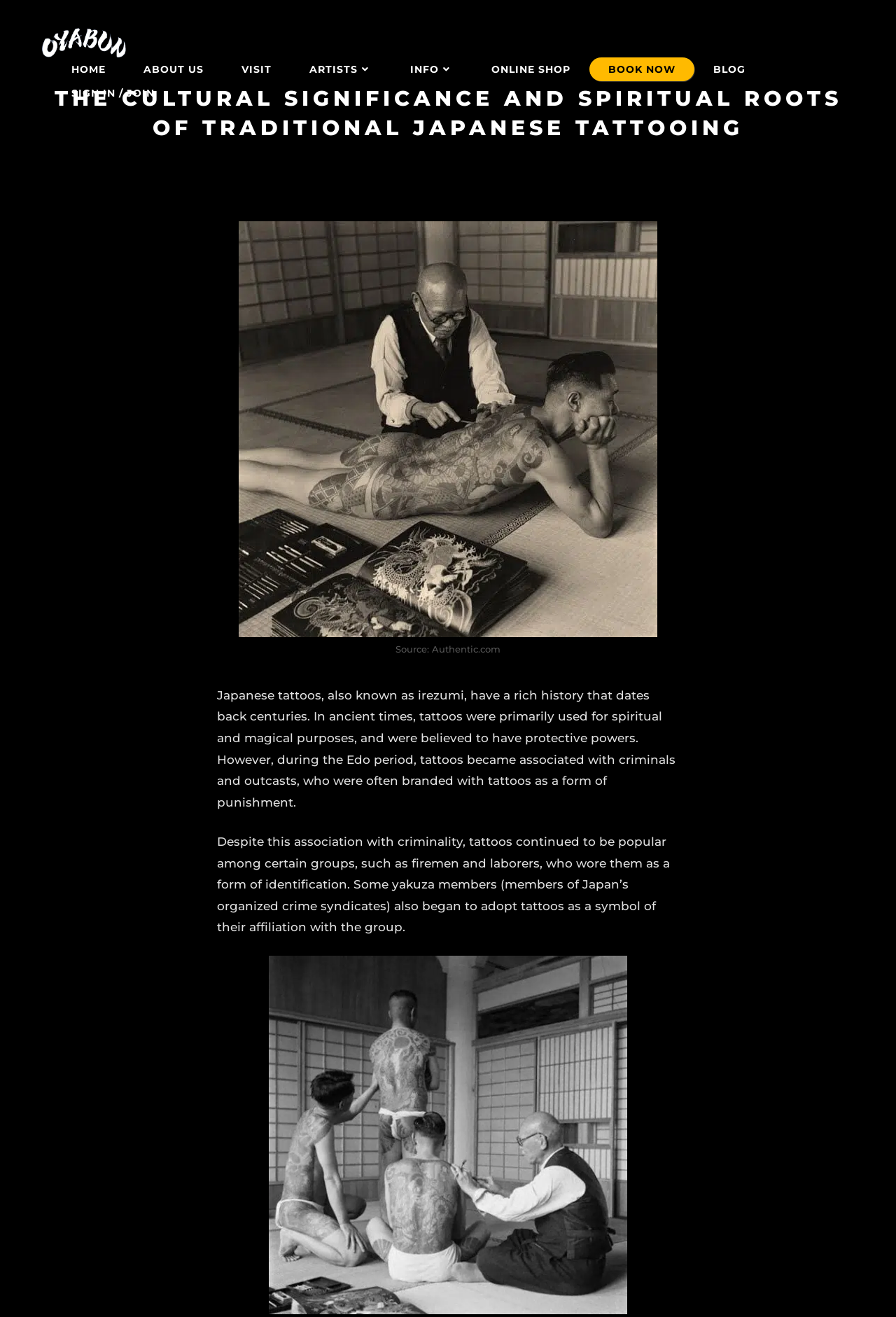Determine the bounding box for the UI element described here: "Patient Reviews".

None